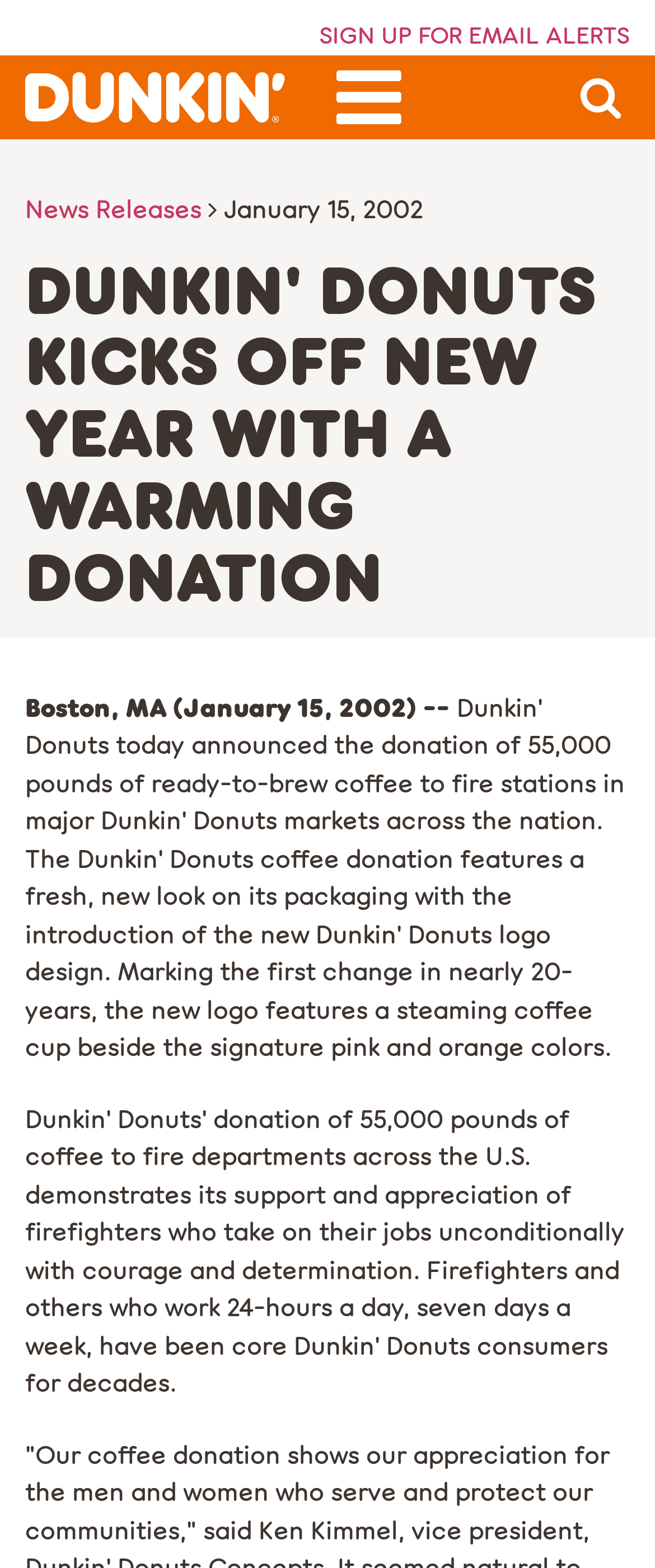Provide the bounding box coordinates of the HTML element this sentence describes: "Sign up for Email Alerts". The bounding box coordinates consist of four float numbers between 0 and 1, i.e., [left, top, right, bottom].

[0.487, 0.013, 0.962, 0.031]